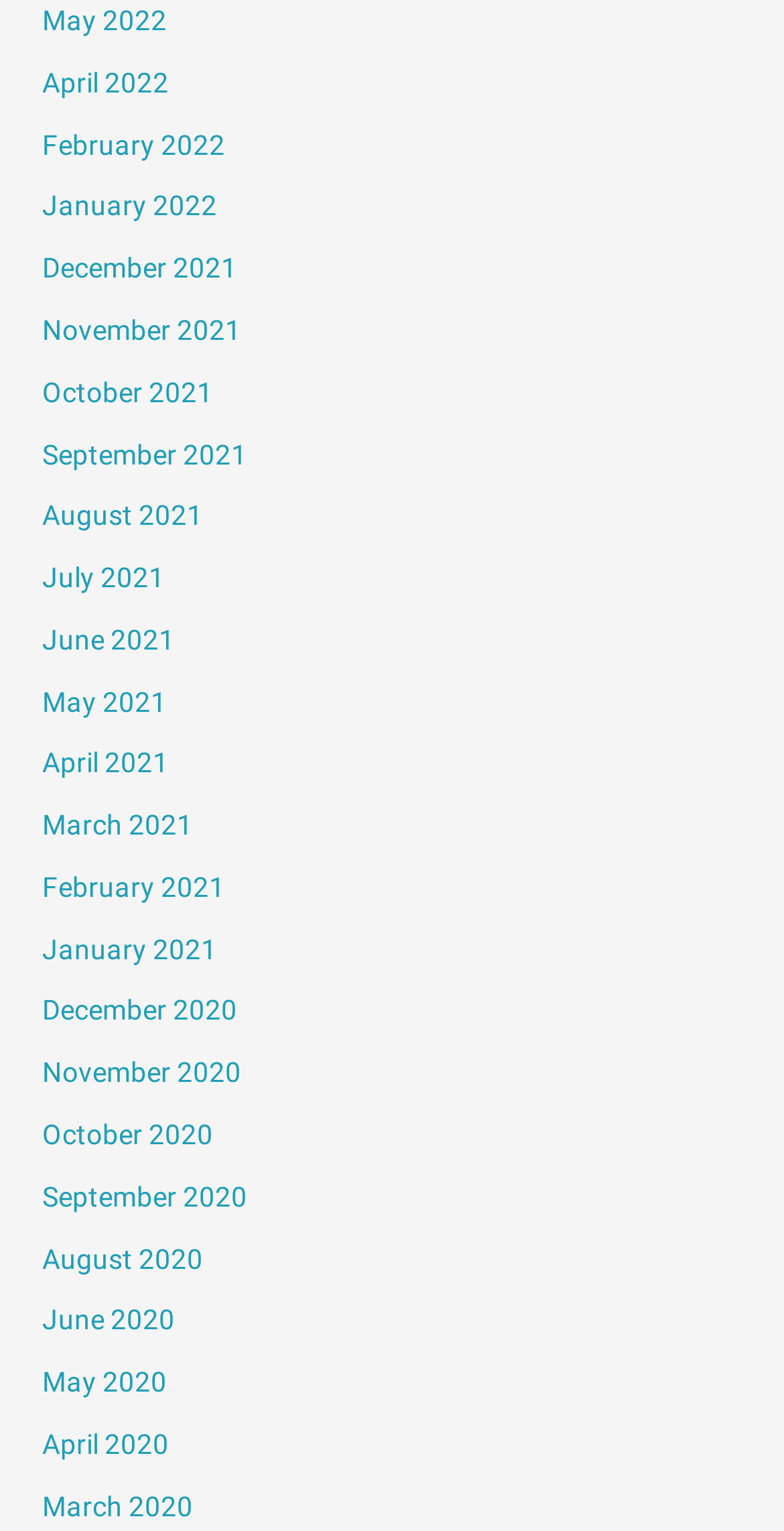Given the element description April 2022, predict the bounding box coordinates for the UI element in the webpage screenshot. The format should be (top-left x, top-left y, bottom-right x, bottom-right y), and the values should be between 0 and 1.

[0.054, 0.043, 0.216, 0.064]